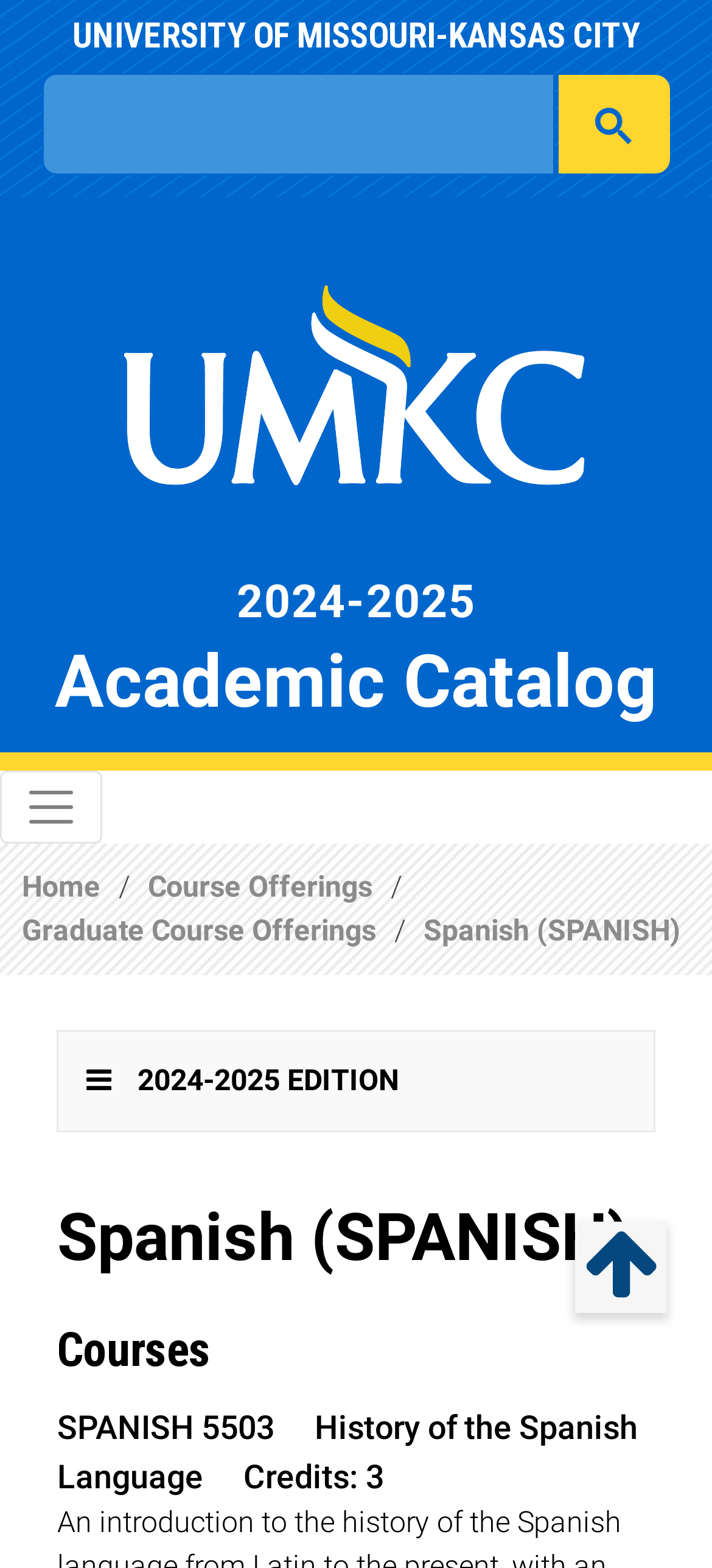Determine the bounding box coordinates of the clickable element to complete this instruction: "Toggle the navigation menu". Provide the coordinates in the format of four float numbers between 0 and 1, [left, top, right, bottom].

[0.0, 0.492, 0.144, 0.538]